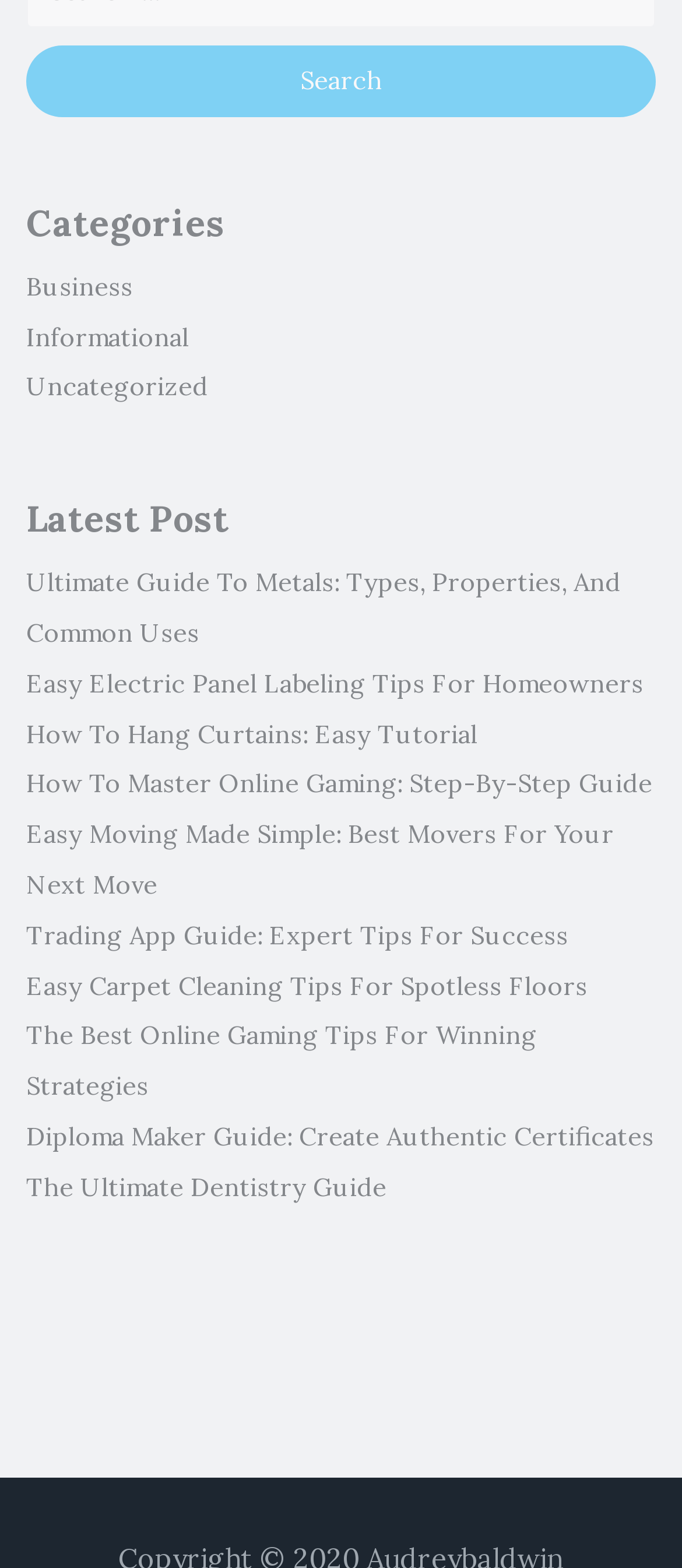How many categories are listed?
Answer the question with just one word or phrase using the image.

3